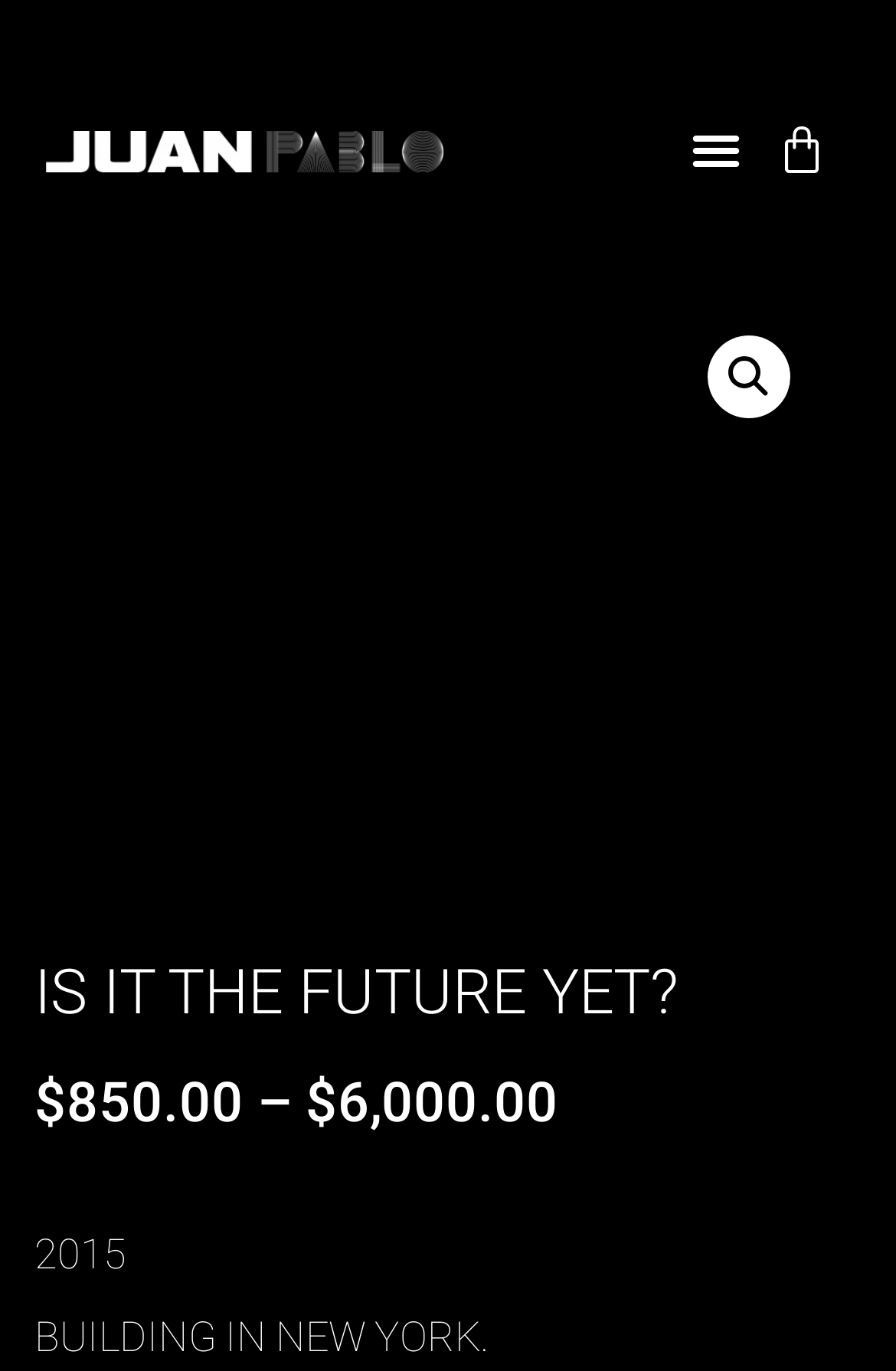Locate and extract the headline of this webpage.

IS IT THE FUTURE YET?